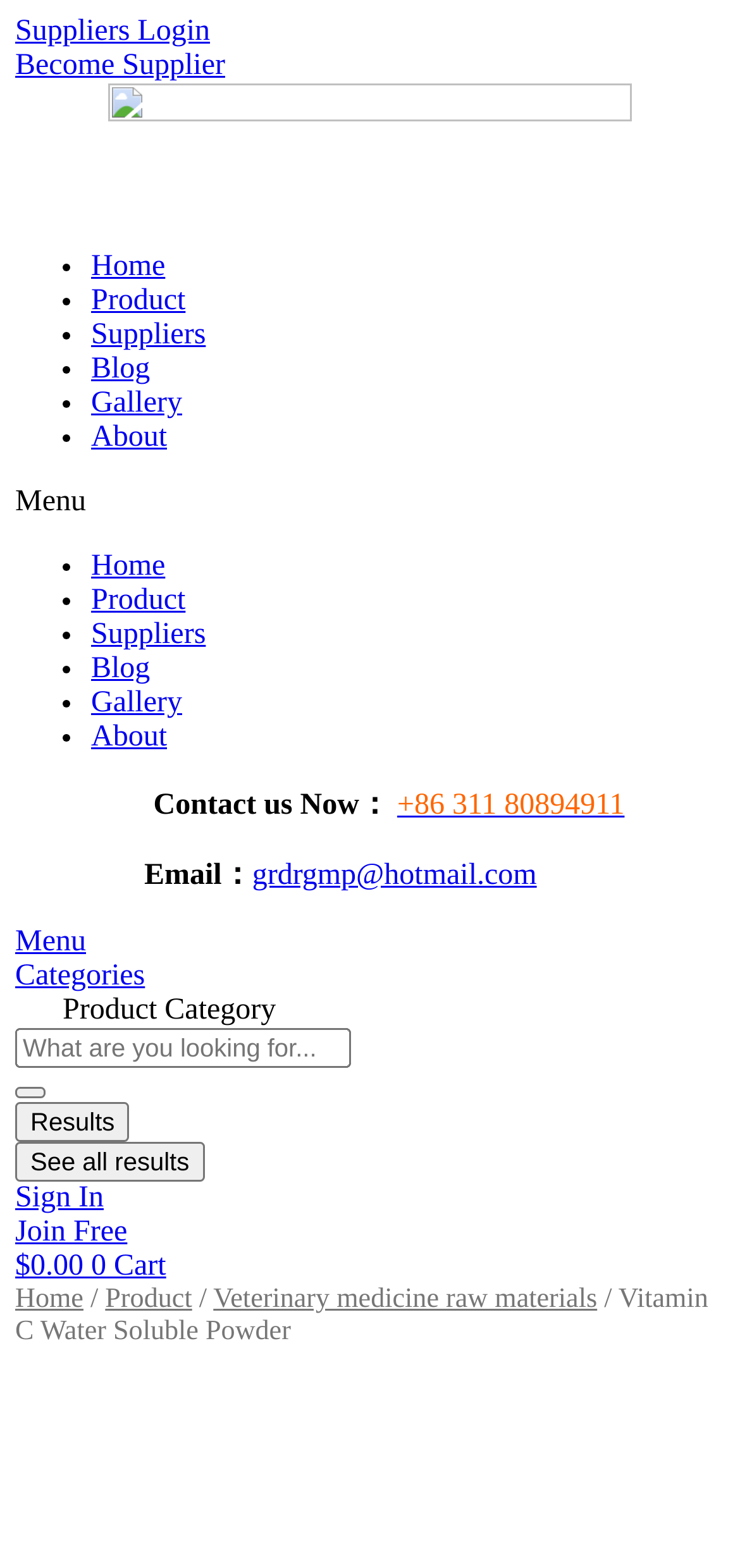Provide the bounding box for the UI element matching this description: "Main Menu".

None